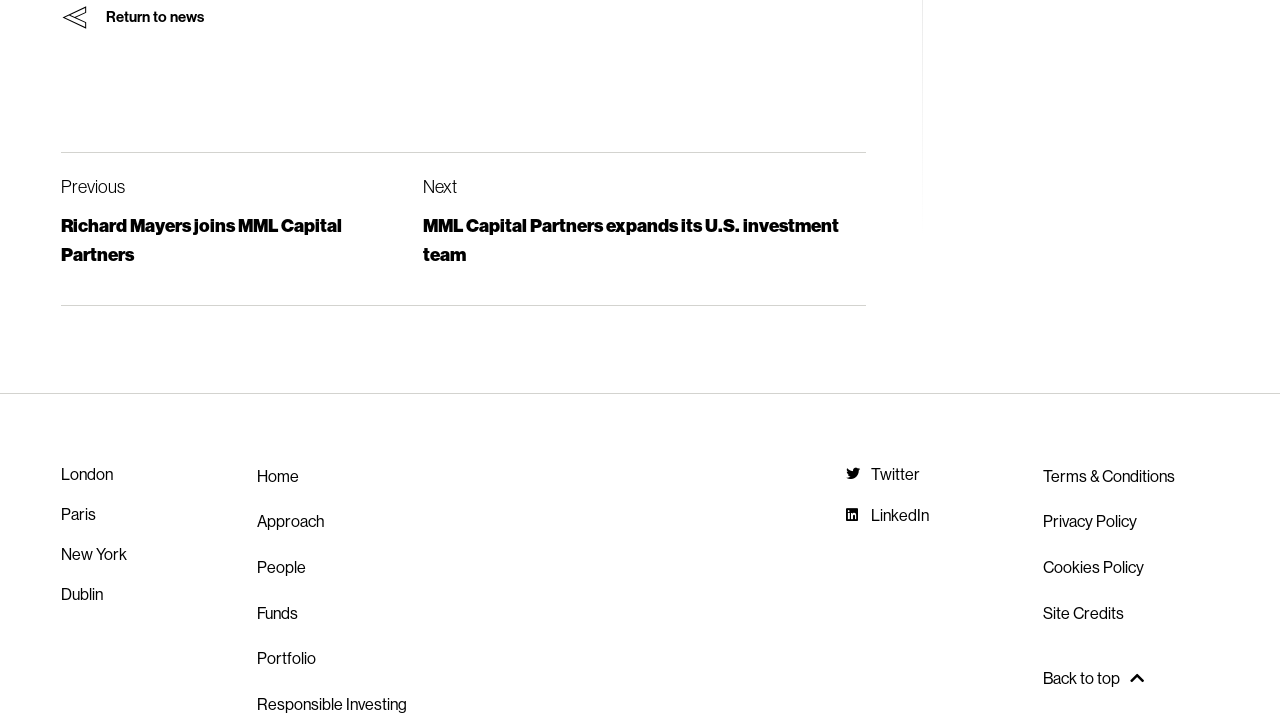How many social media links are present? Based on the screenshot, please respond with a single word or phrase.

2